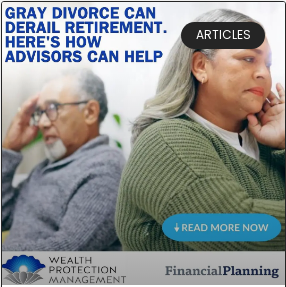Elaborate on the contents of the image in a comprehensive manner.

The image illustrates a poignant moment featuring a mature couple, reflecting the emotional challenges associated with "gray divorce," a term used to describe divorce among individuals over the age of 50. The woman is seated, with a thoughtful expression, indicating contemplation of the serious implications this type of divorce can have on financial security and retirement plans. The man, sitting nearby, appears to be deep in thought, suggesting the stress that such life changes can bring. 

Text overlaying the image reads, "GRAY DIVORCE CAN DERAIL RETIREMENT. HERE'S HOW ADVISORS CAN HELP," positioning the image within the context of a financial advisory article aimed at helping individuals navigate the complexities of retirement planning post-divorce. The caption emphasizes the importance of seeking professional advice during this transitional phase of life. The branding for "Wealth Protection Management" is prominent, along with a call-to-action button labeled "READ MORE NOW," inviting viewers to learn more about how to safeguard their retirement amidst these challenges. 

Overall, the image captures the emotional and financial dimensions of gray divorce, underscoring the importance of informed decision-making and support during significant life changes.